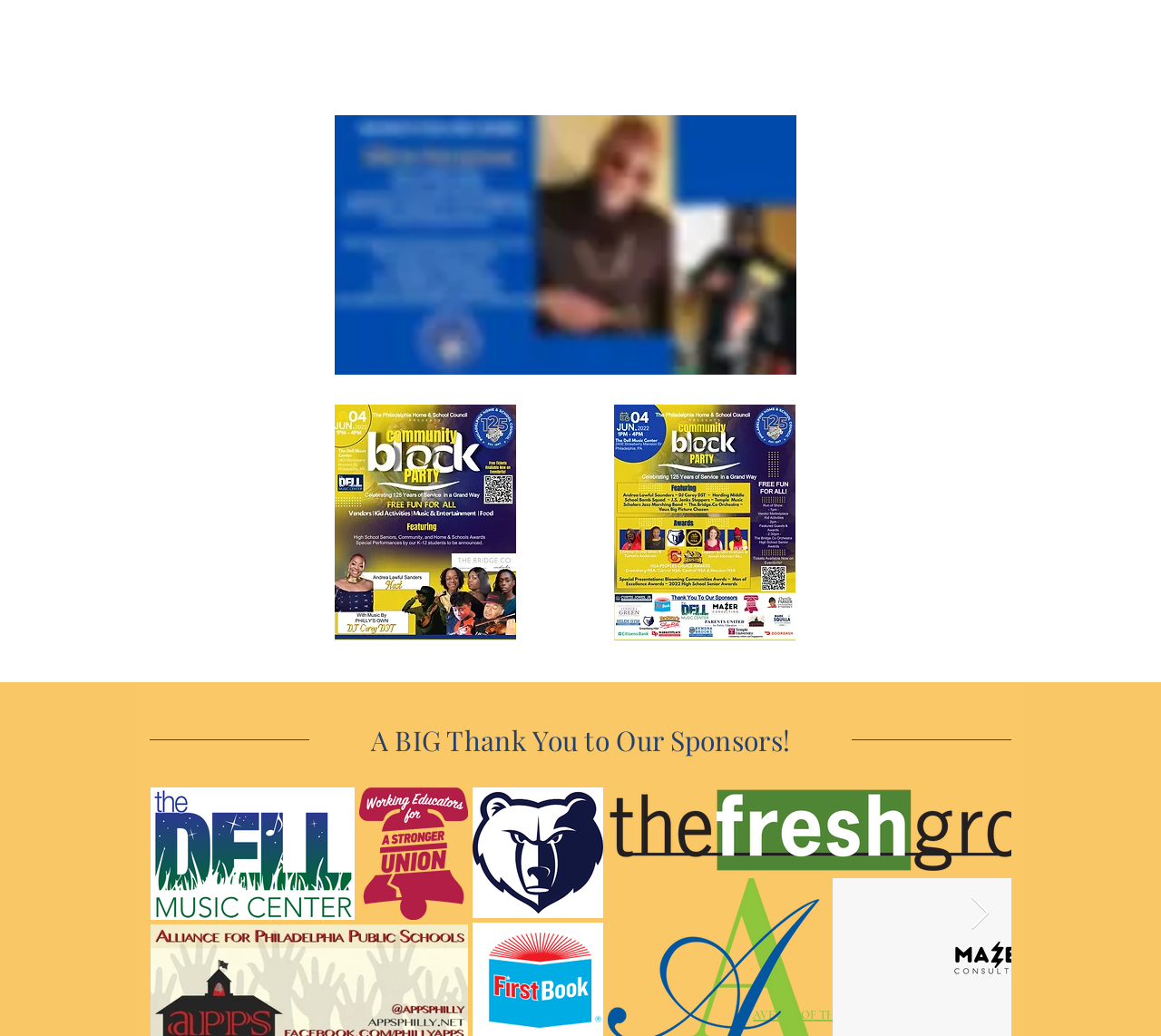With reference to the image, please provide a detailed answer to the following question: How many images are in the slide show gallery?

I counted the number of image elements within the region 'Slide show gallery' and found two images with the IDs [282] and [283].